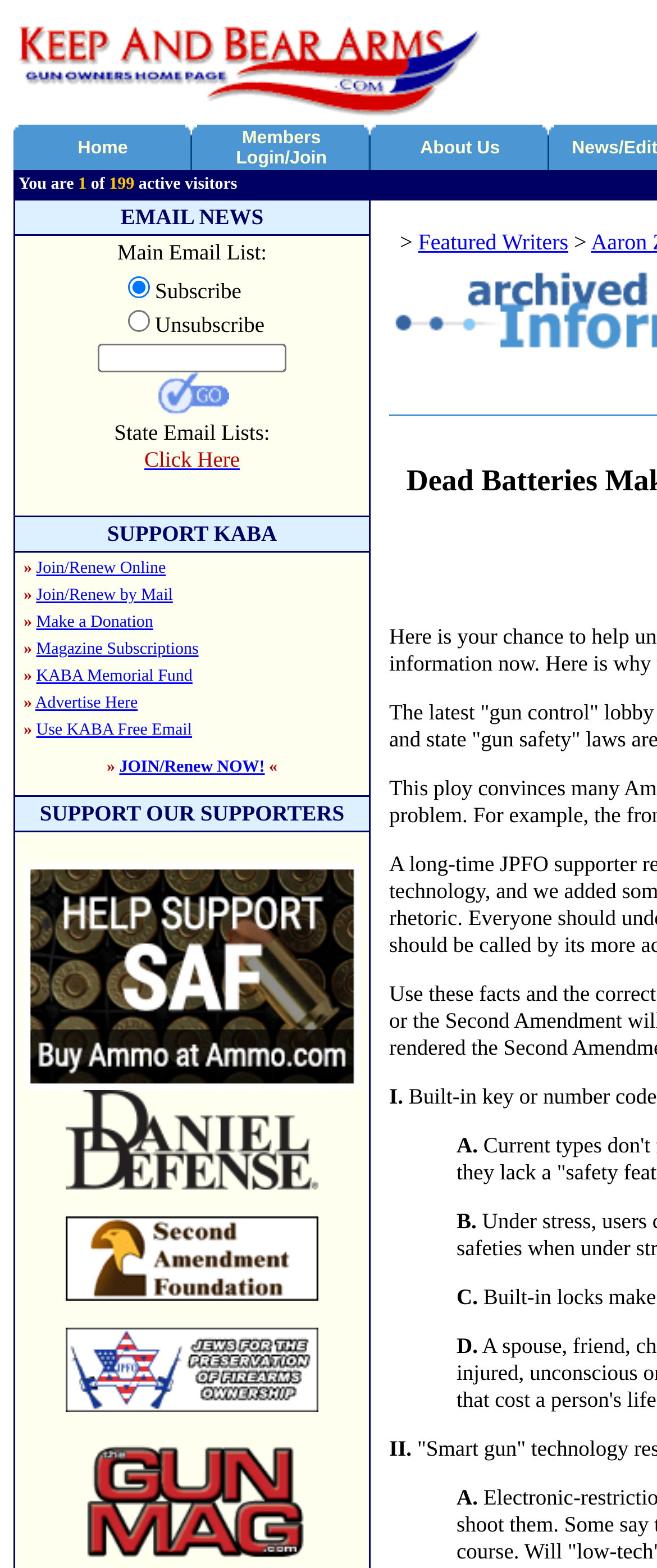How many ways are there to join or renew membership?
Refer to the image and provide a detailed answer to the question.

There are three ways to join or renew membership: 'Join/Renew Online', 'Join/Renew by Mail', and 'JOIN/Renew NOW!'.